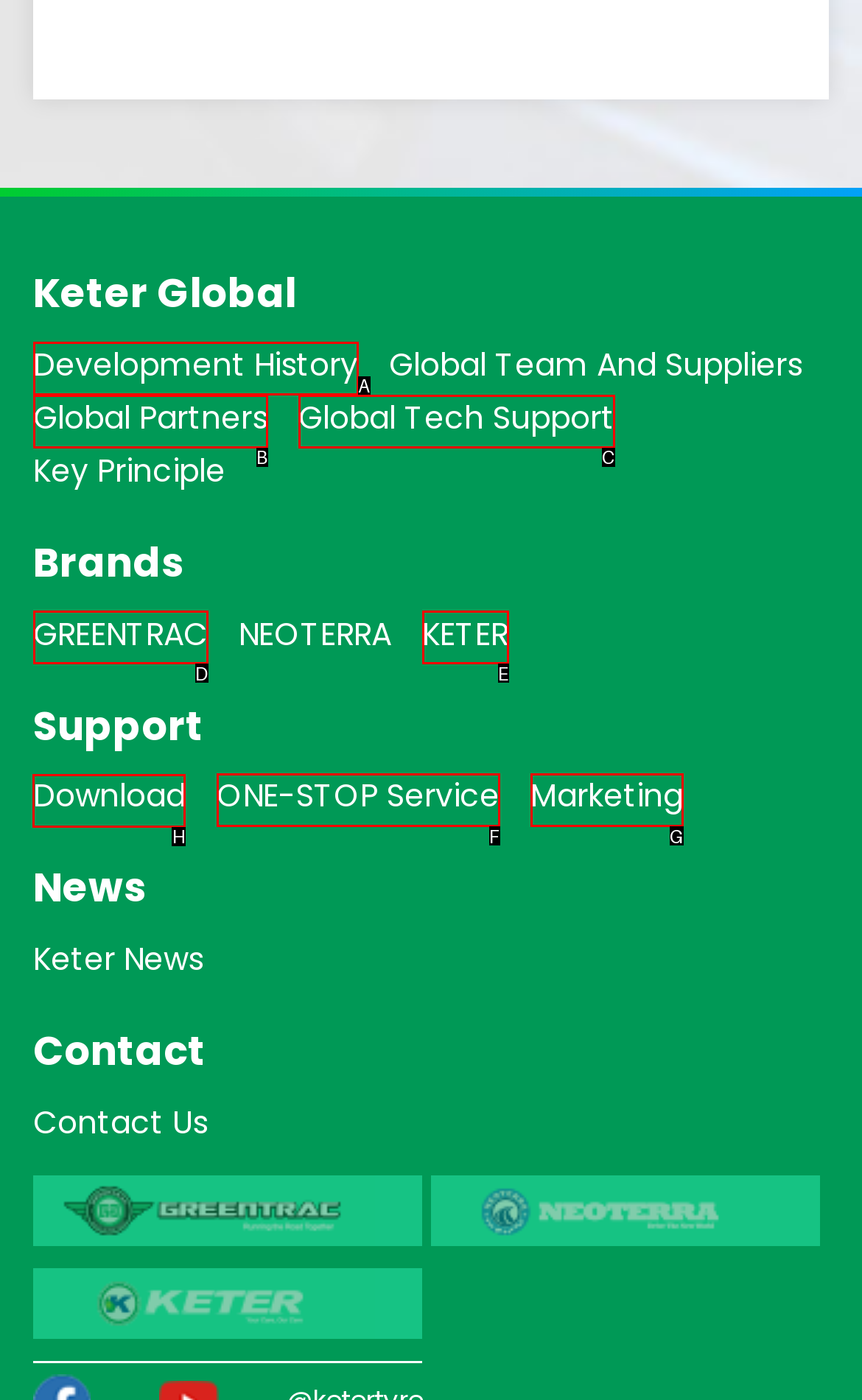Which letter corresponds to the correct option to complete the task: Download files?
Answer with the letter of the chosen UI element.

H